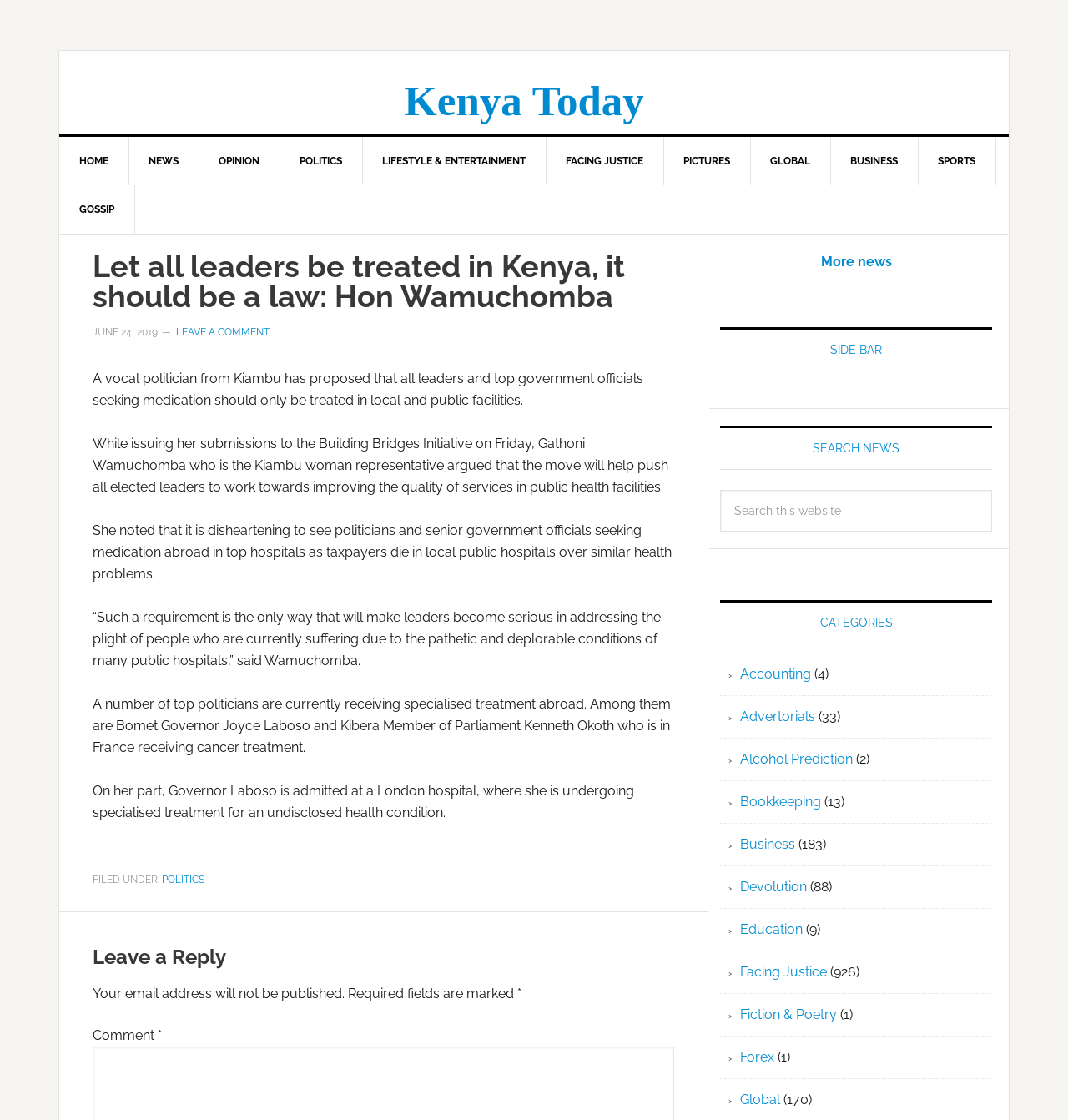Locate the bounding box coordinates of the area to click to fulfill this instruction: "Search this blog". The bounding box should be presented as four float numbers between 0 and 1, in the order [left, top, right, bottom].

None